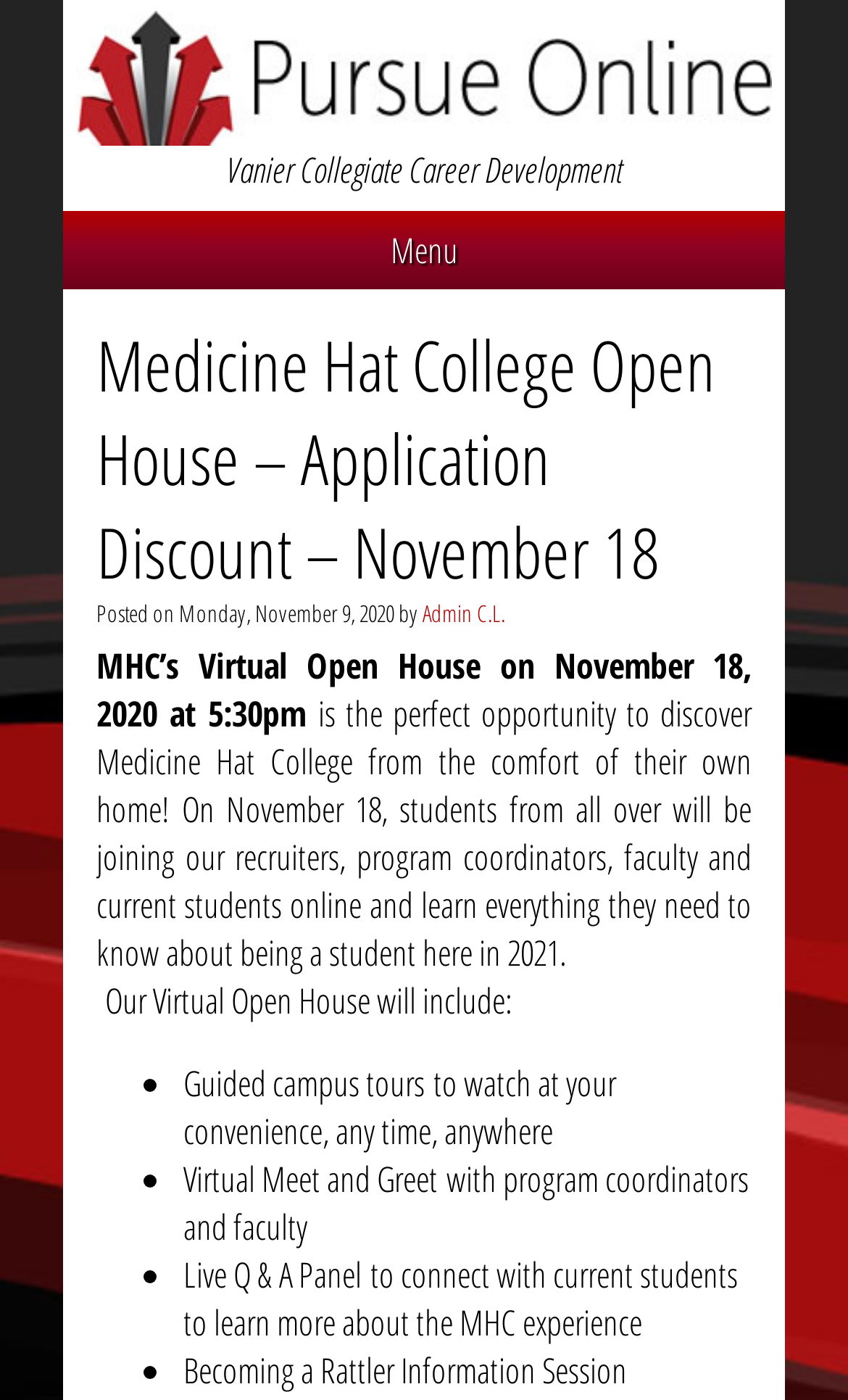What is the purpose of the Virtual Open House?
Look at the image and respond with a one-word or short-phrase answer.

To discover Medicine Hat College